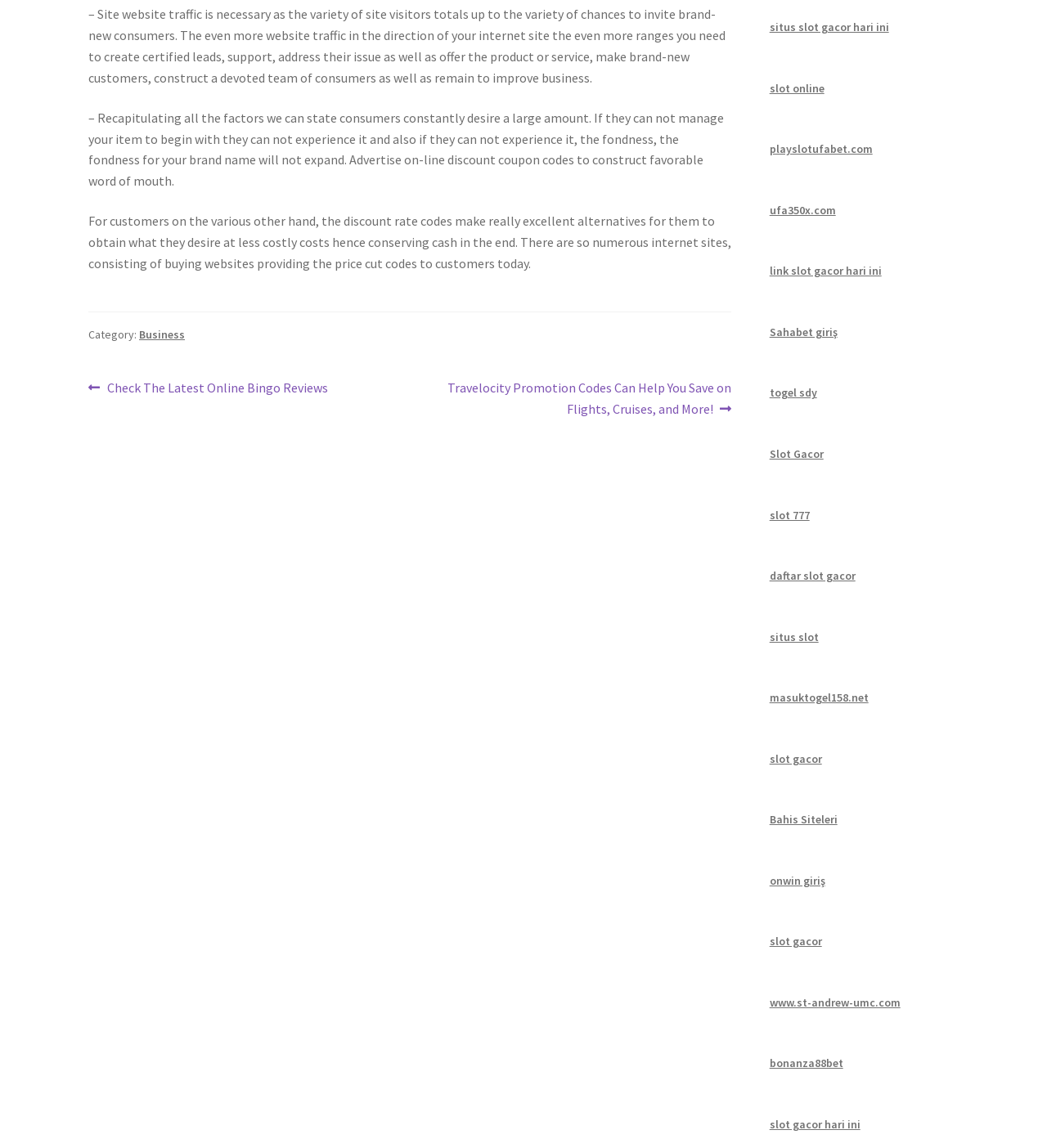Using the information in the image, give a comprehensive answer to the question: 
What do discount codes provide to customers?

The text states that discount codes make excellent alternatives for customers to get what they want at less expensive costs, thus saving money in the end.